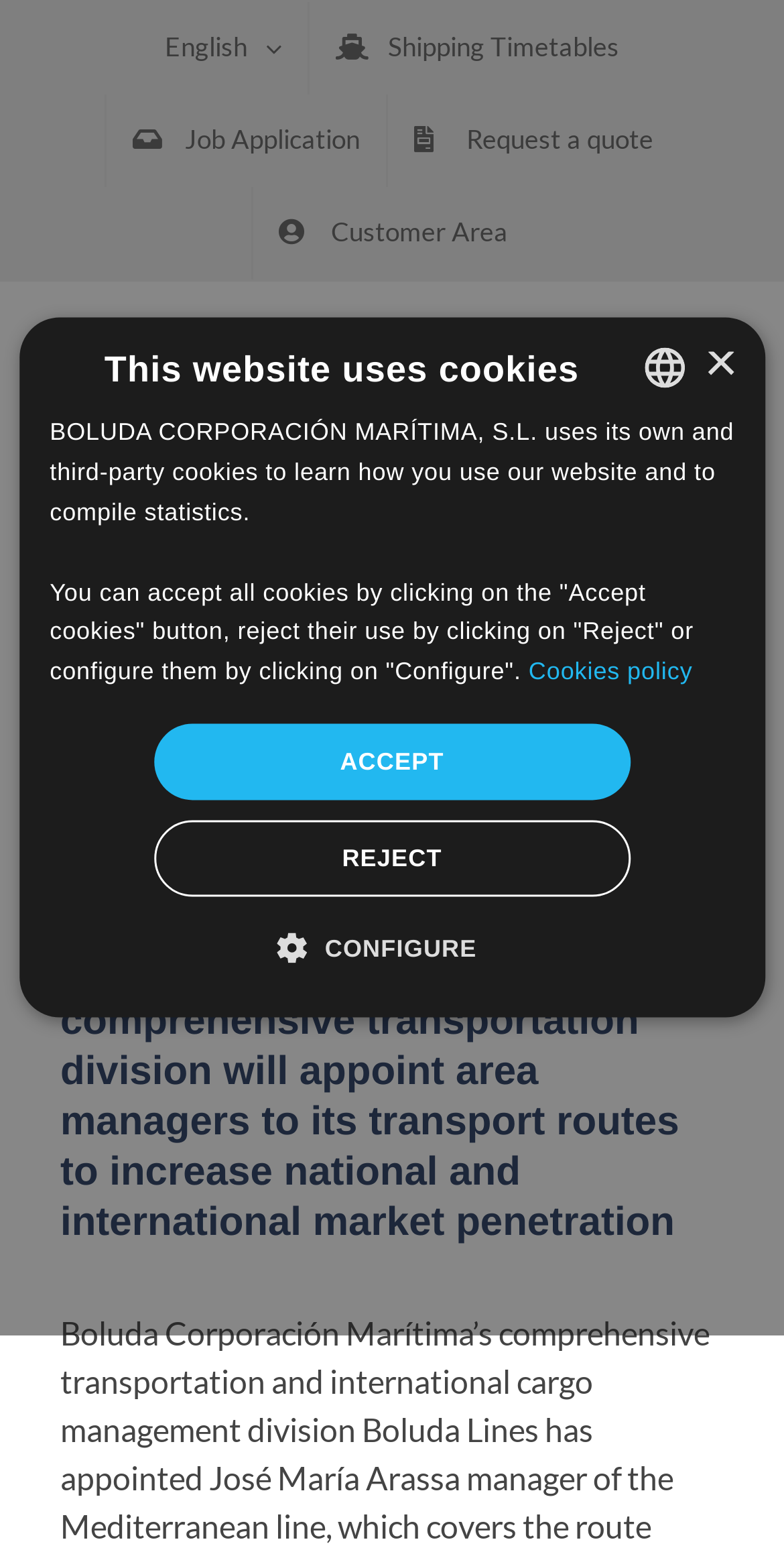What is the purpose of the 'Request a quote' link?
From the screenshot, supply a one-word or short-phrase answer.

To request a shipping quote